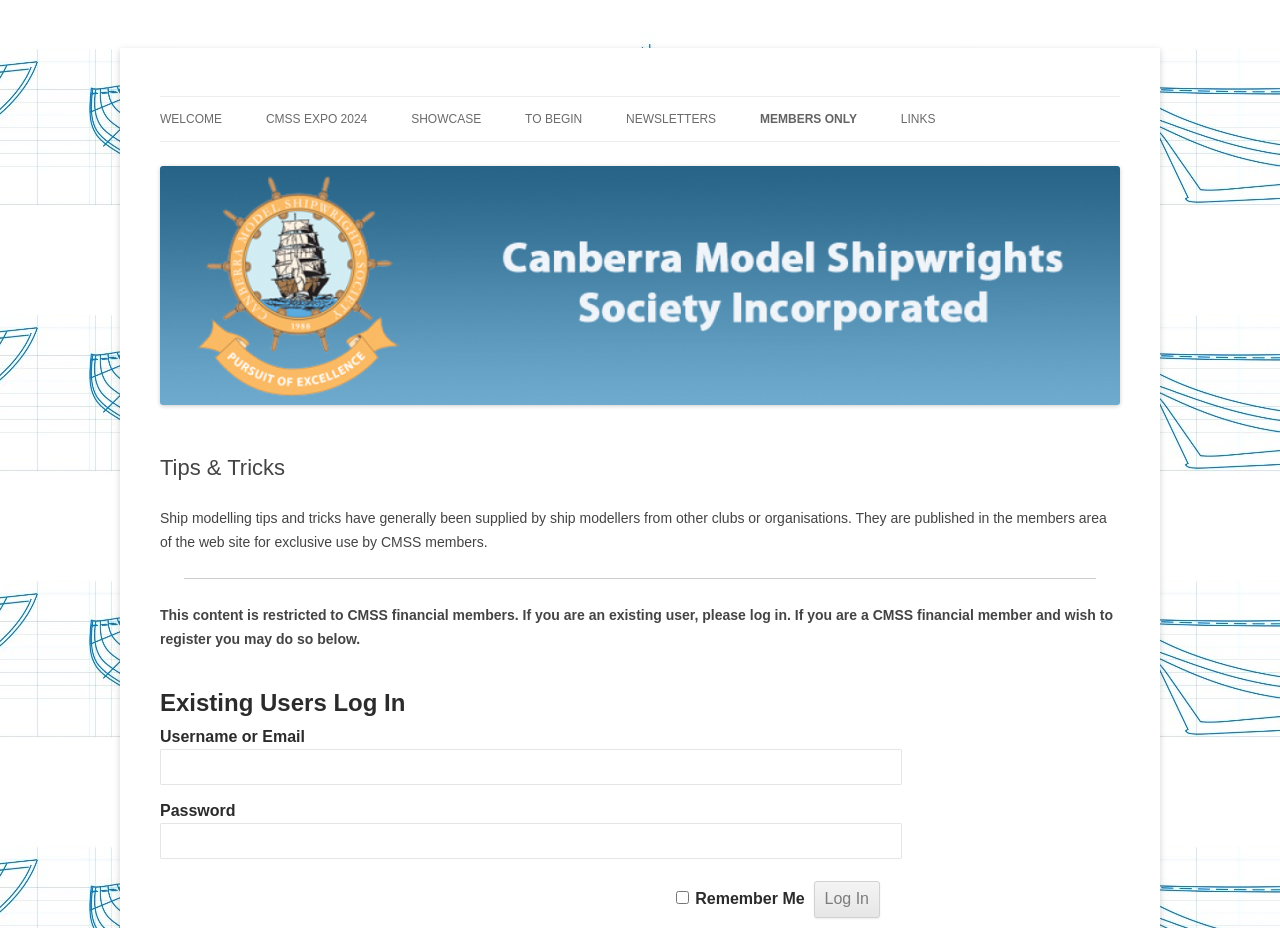Indicate the bounding box coordinates of the element that needs to be clicked to satisfy the following instruction: "Toggle the Table of Content". The coordinates should be four float numbers between 0 and 1, i.e., [left, top, right, bottom].

None